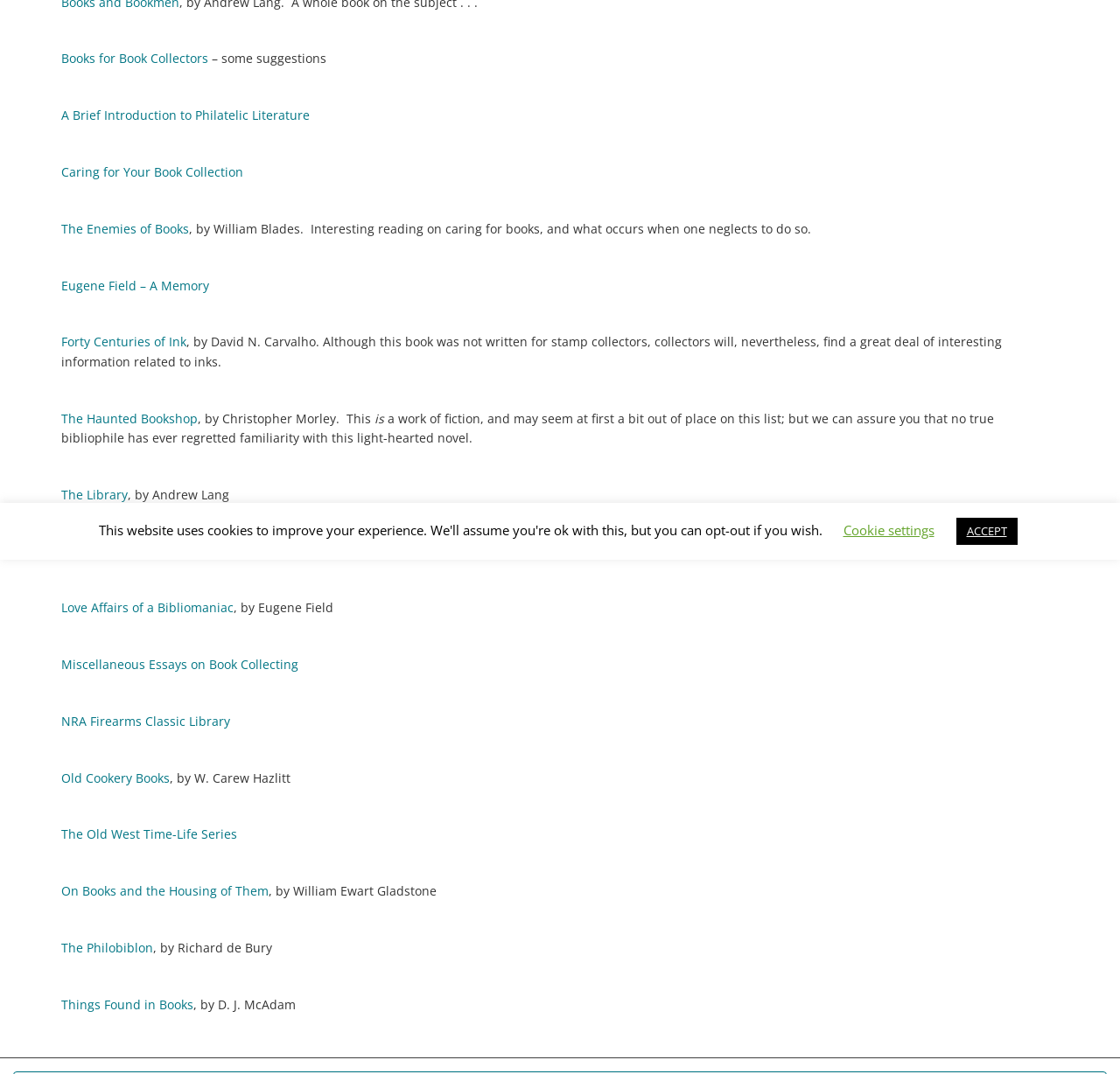Given the element description: "ACCEPT", predict the bounding box coordinates of the UI element it refers to, using four float numbers between 0 and 1, i.e., [left, top, right, bottom].

[0.854, 0.482, 0.908, 0.507]